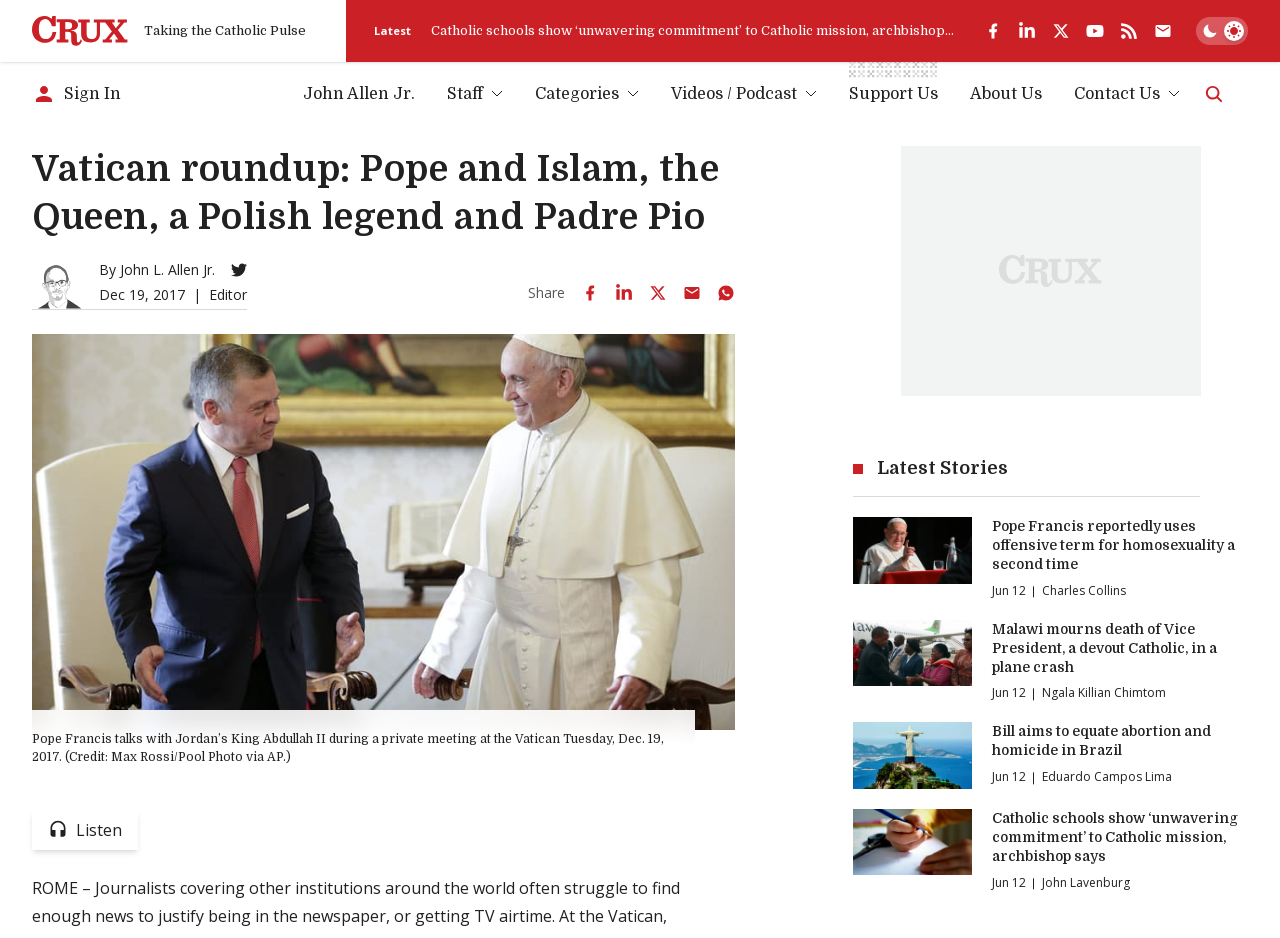Extract the main title from the webpage and generate its text.

Vatican roundup: Pope and Islam, the Queen, a Polish legend and Padre Pio